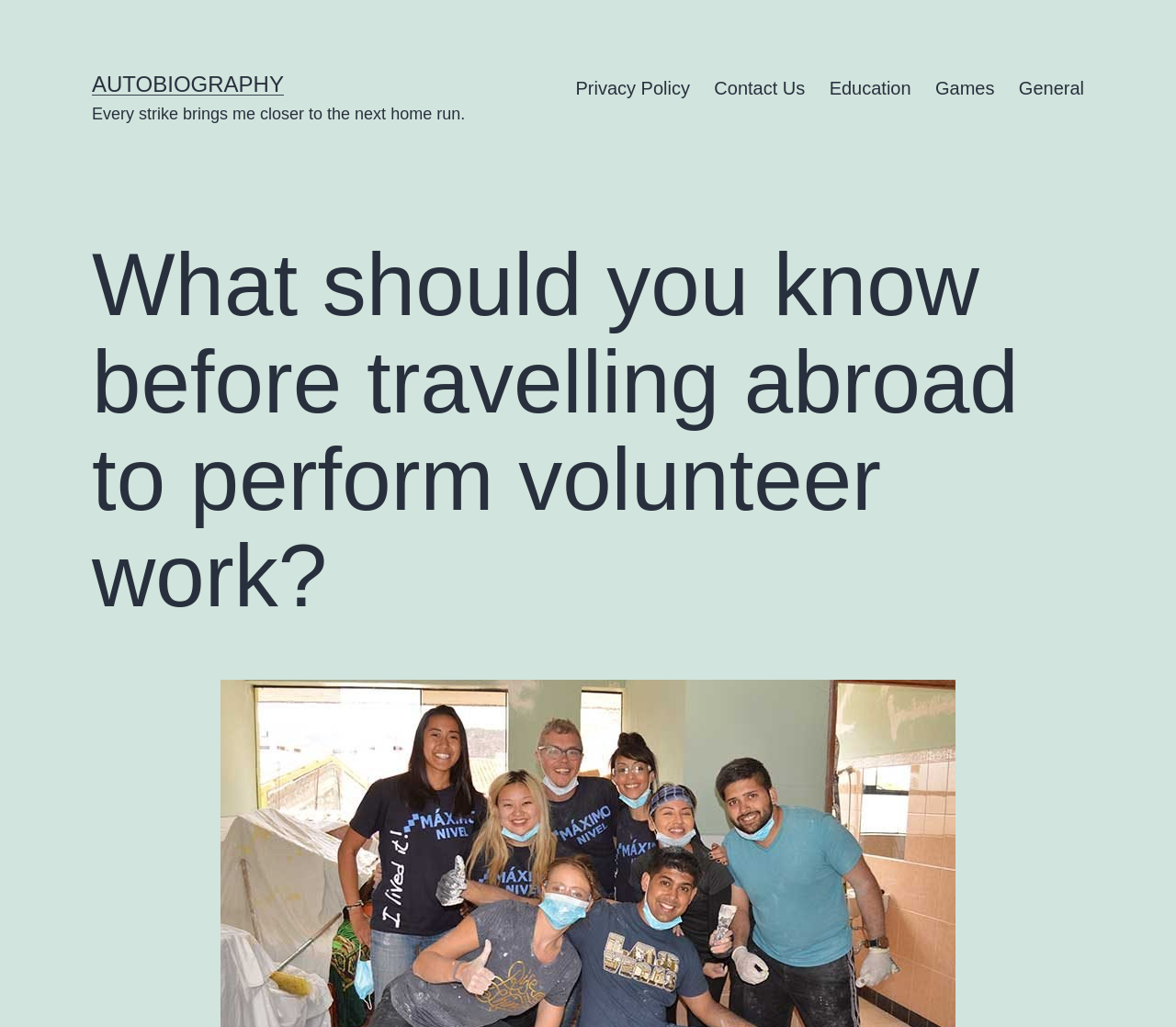Please identify the webpage's heading and generate its text content.

What should you know before travelling abroad to perform volunteer work?